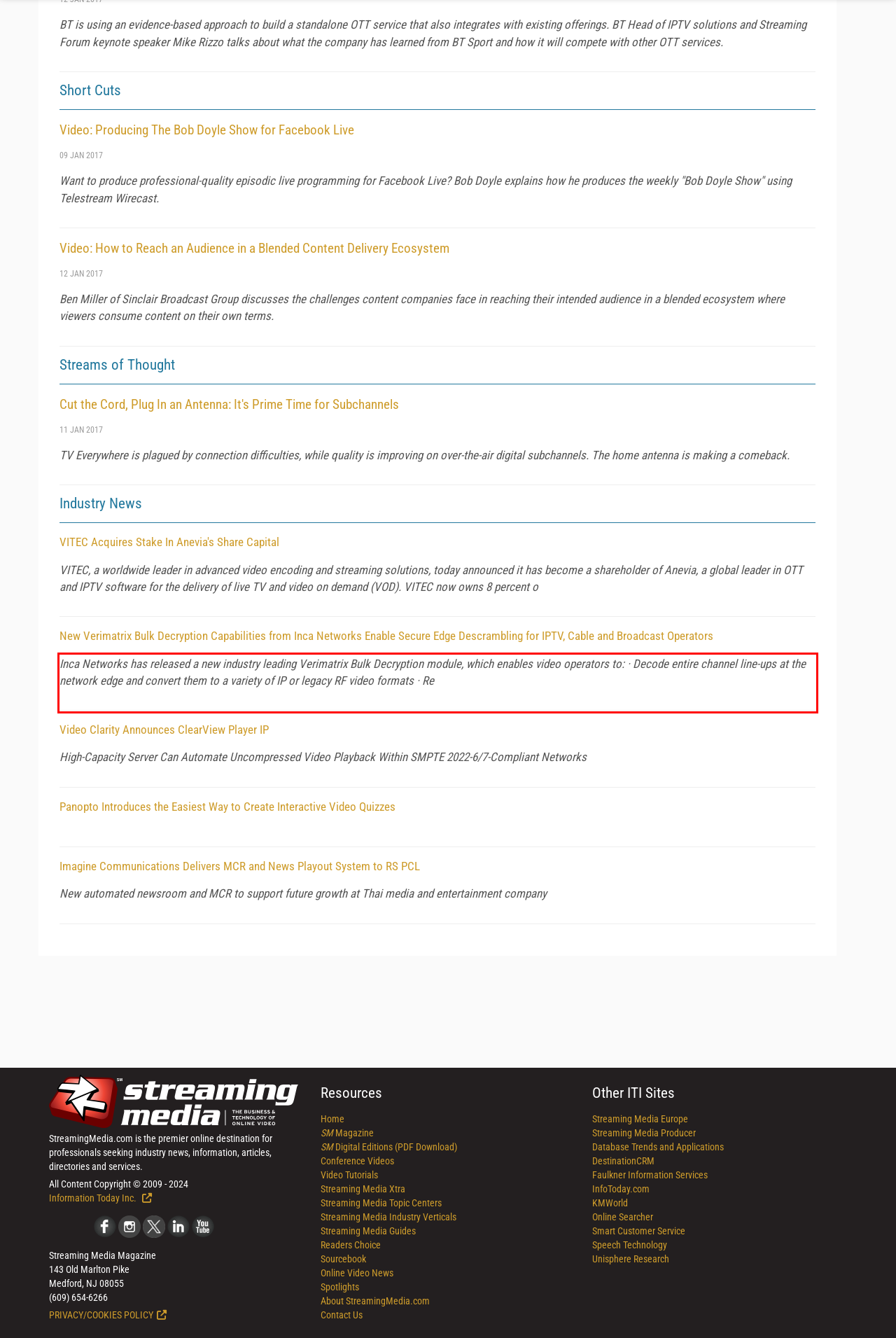Inspect the webpage screenshot that has a red bounding box and use OCR technology to read and display the text inside the red bounding box.

Inca Networks has released a new industry leading Verimatrix Bulk Decryption module, which enables video operators to: · Decode entire channel line-ups at the network edge and convert them to a variety of IP or legacy RF video formats · Re